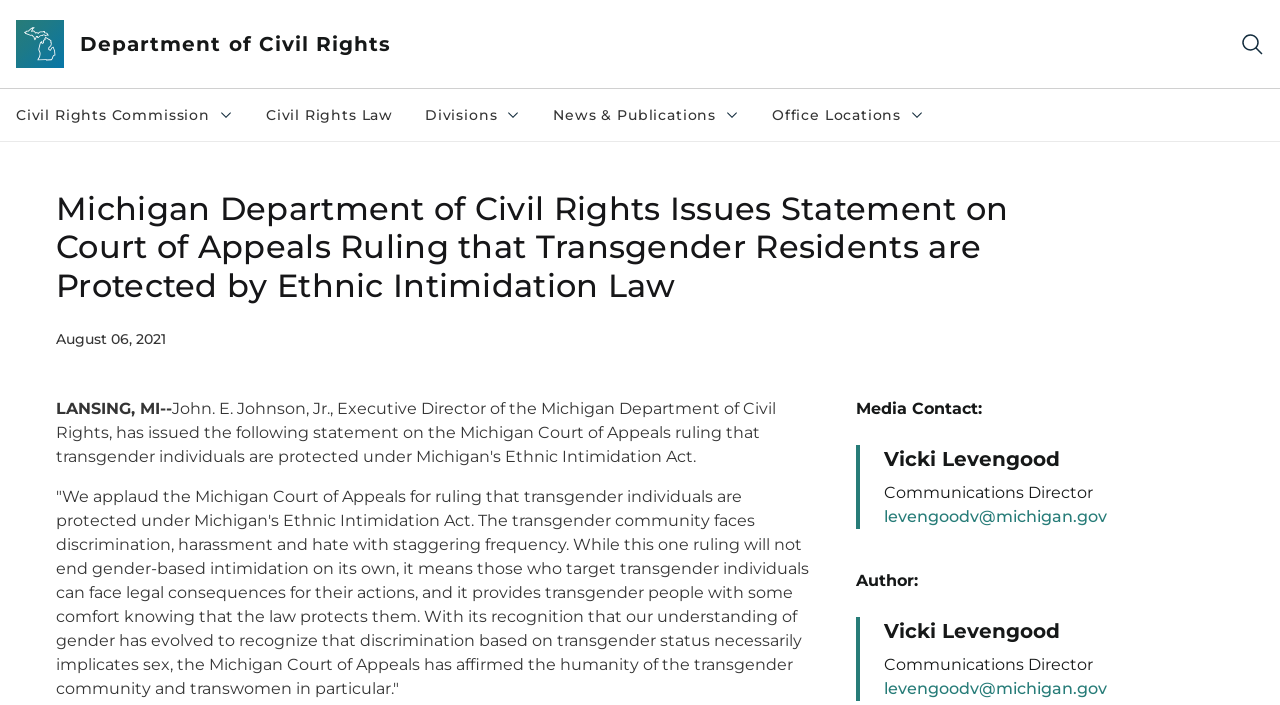Specify the bounding box coordinates of the element's region that should be clicked to achieve the following instruction: "Visit Beijing Info". The bounding box coordinates consist of four float numbers between 0 and 1, in the format [left, top, right, bottom].

None